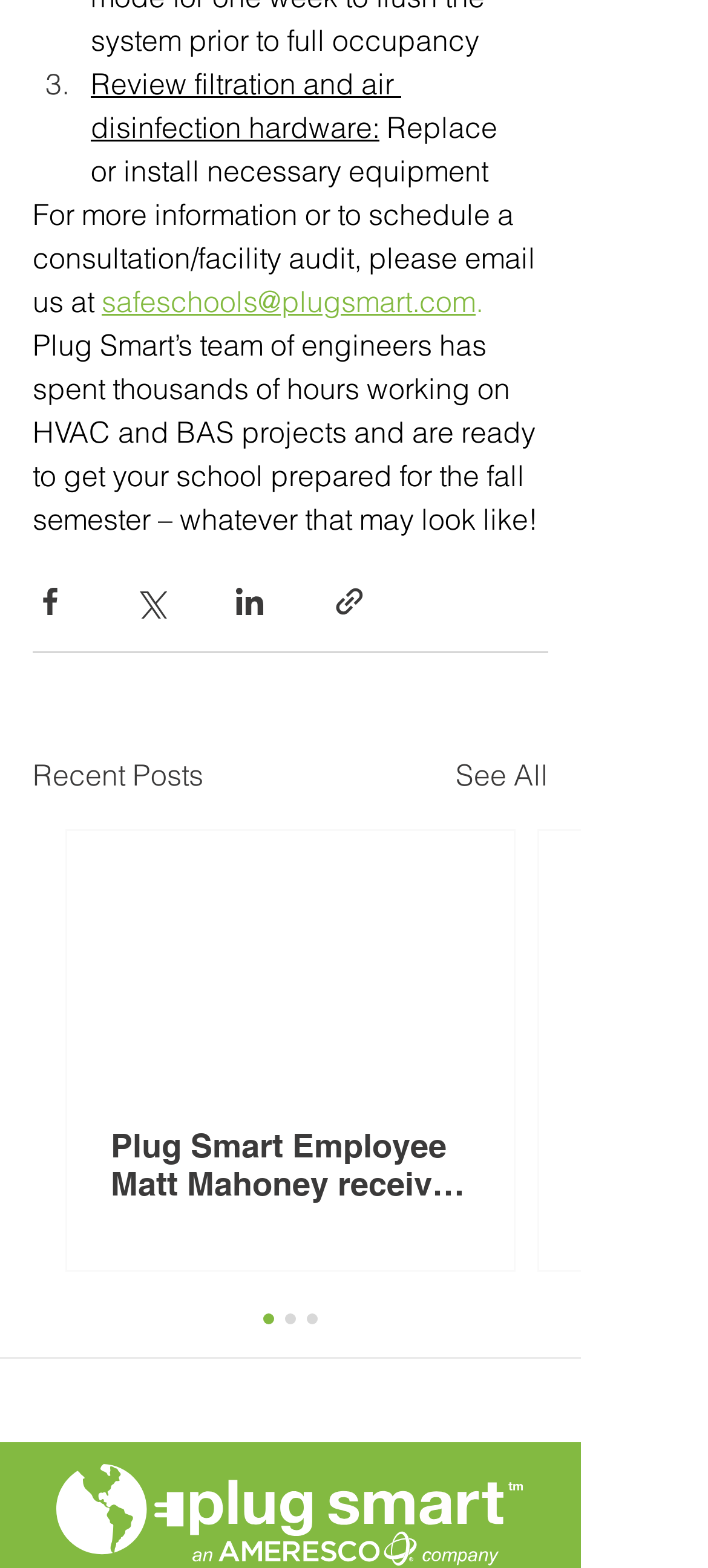Find the bounding box coordinates of the element I should click to carry out the following instruction: "Click the menu button".

None